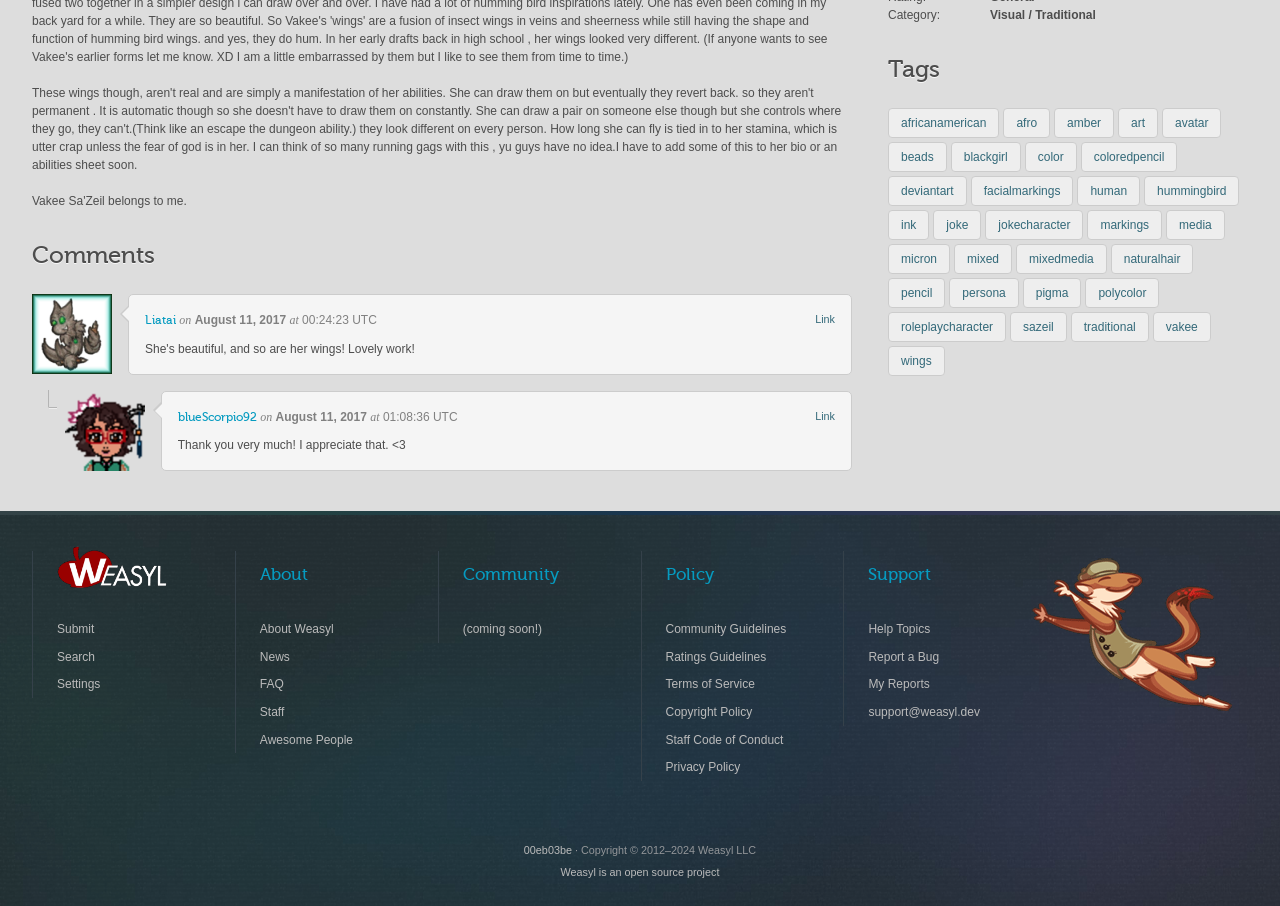Please locate the bounding box coordinates of the element that needs to be clicked to achieve the following instruction: "Click on the 'Help Topics' link". The coordinates should be four float numbers between 0 and 1, i.e., [left, top, right, bottom].

[0.66, 0.679, 0.793, 0.71]